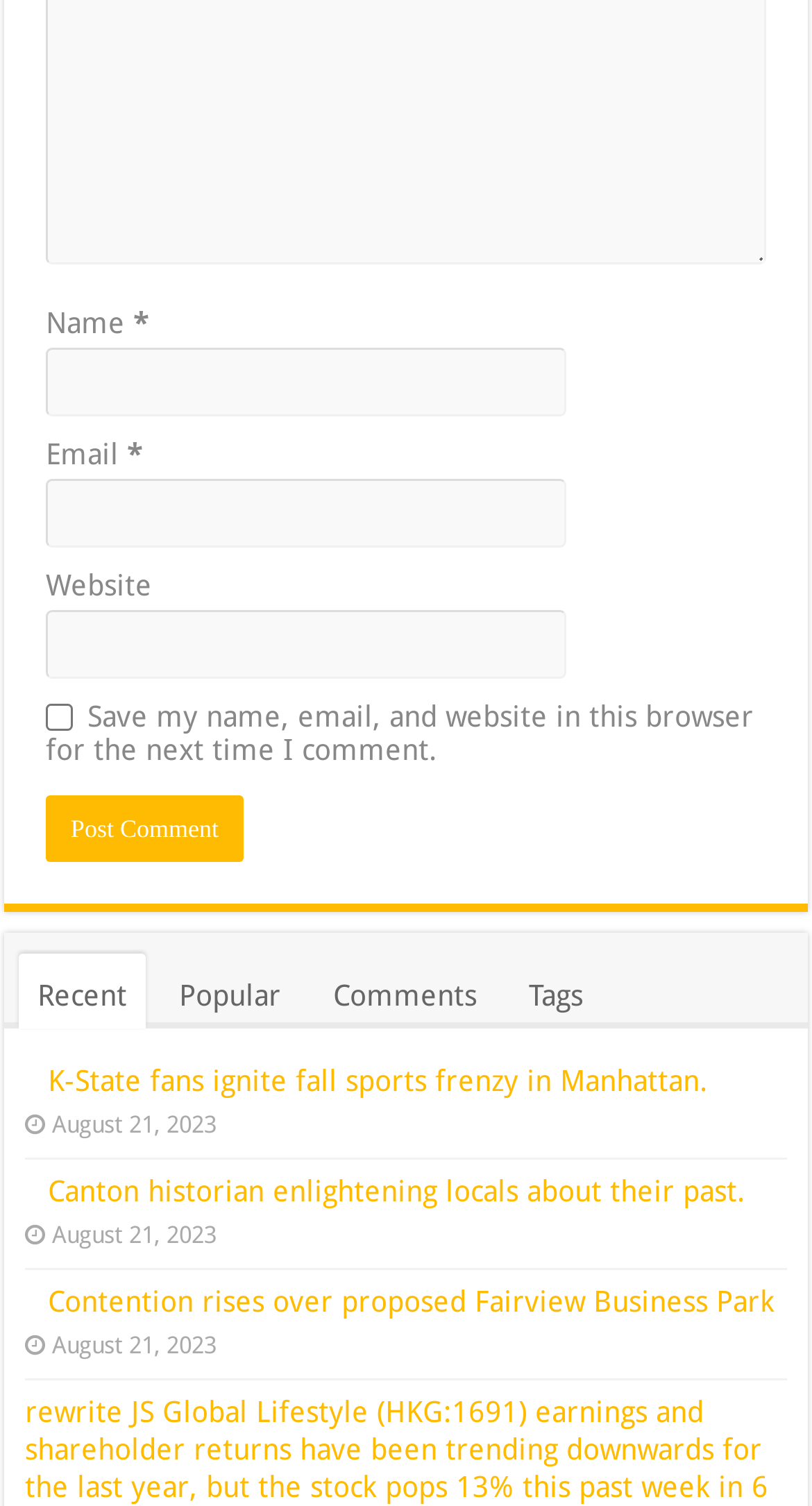Is the checkbox for saving comment information checked by default?
Please utilize the information in the image to give a detailed response to the question.

I examined the checkbox element and found that its 'checked' property is set to 'false', indicating that it is not checked by default.